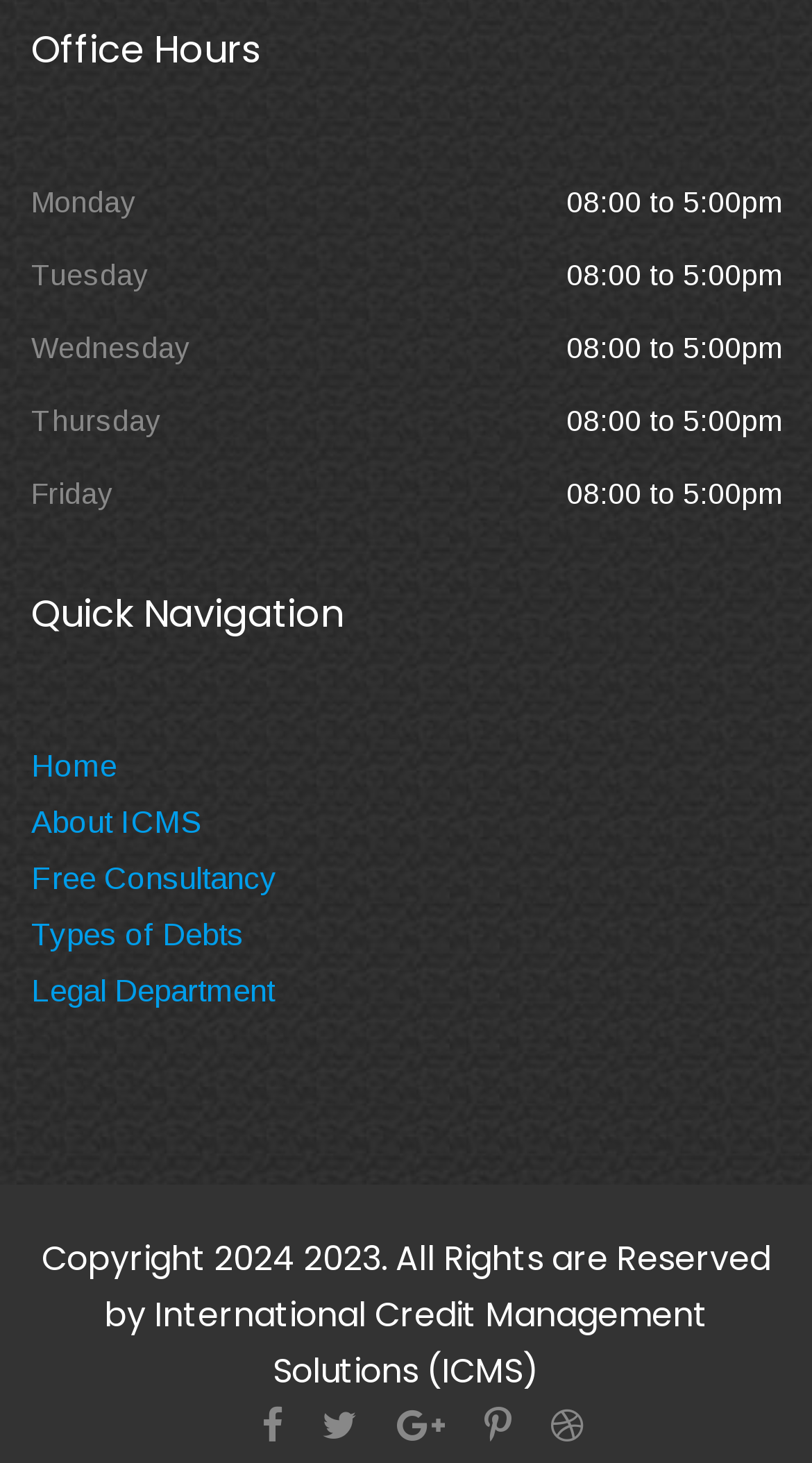Please determine the bounding box coordinates, formatted as (top-left x, top-left y, bottom-right x, bottom-right y), with all values as floating point numbers between 0 and 1. Identify the bounding box of the region described as: < Previous

None